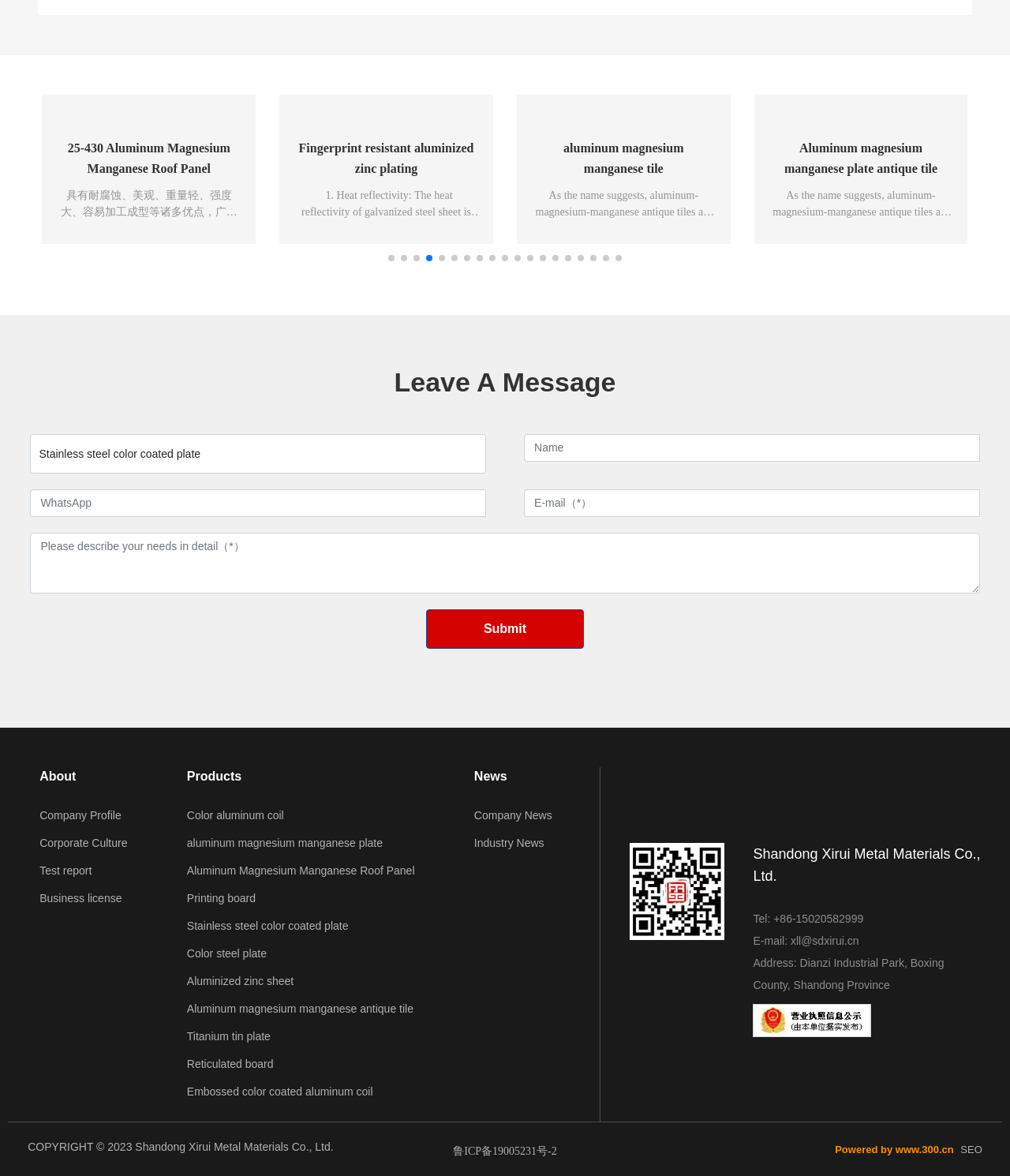What is the address of the company? Please answer the question using a single word or phrase based on the image.

Dianzi Industrial Park, Boxing County, Shandong Province